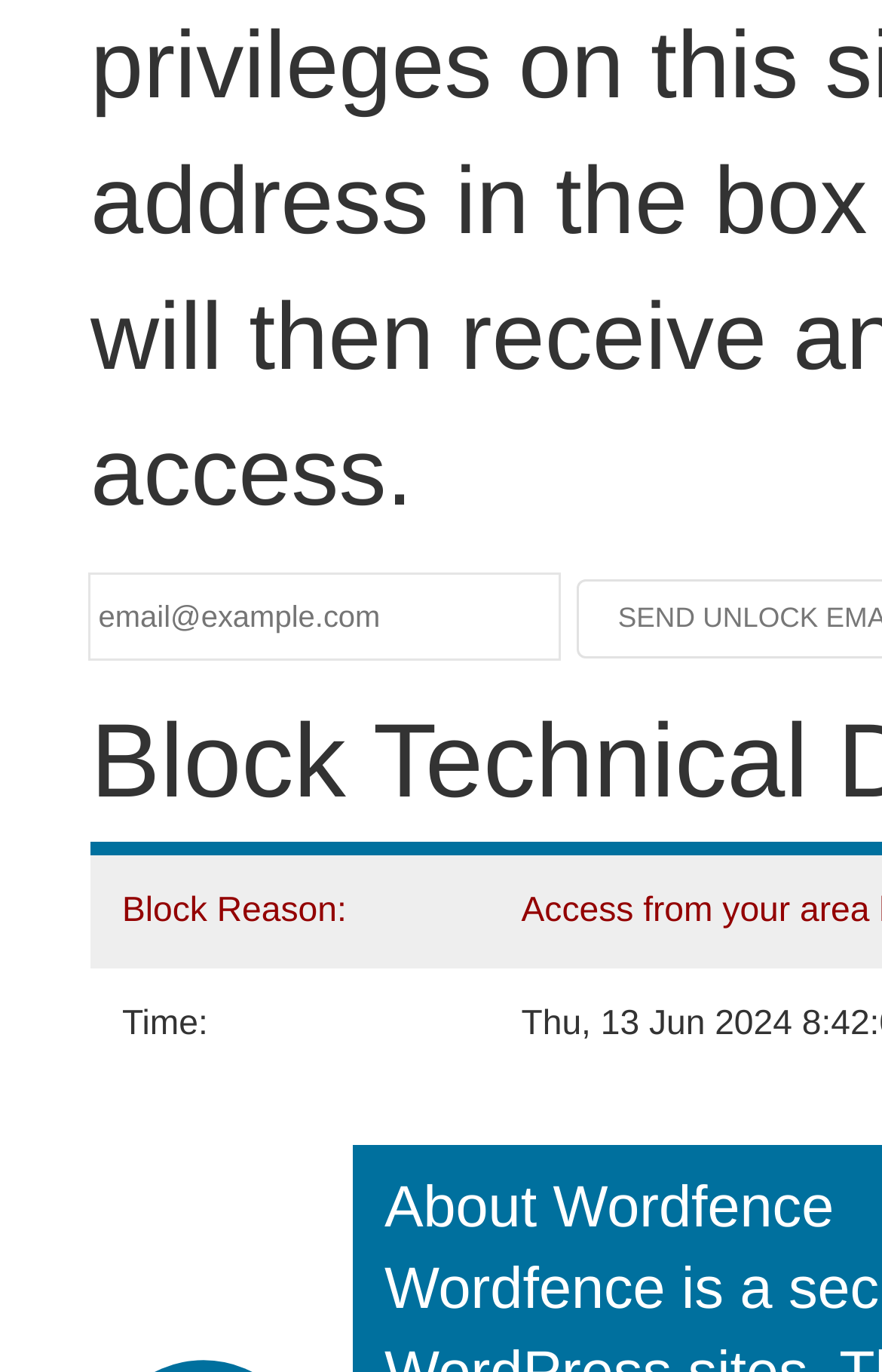Extract the bounding box coordinates for the UI element described by the text: "name="email" placeholder="email@example.com"". The coordinates should be in the form of [left, top, right, bottom] with values between 0 and 1.

[0.103, 0.419, 0.633, 0.48]